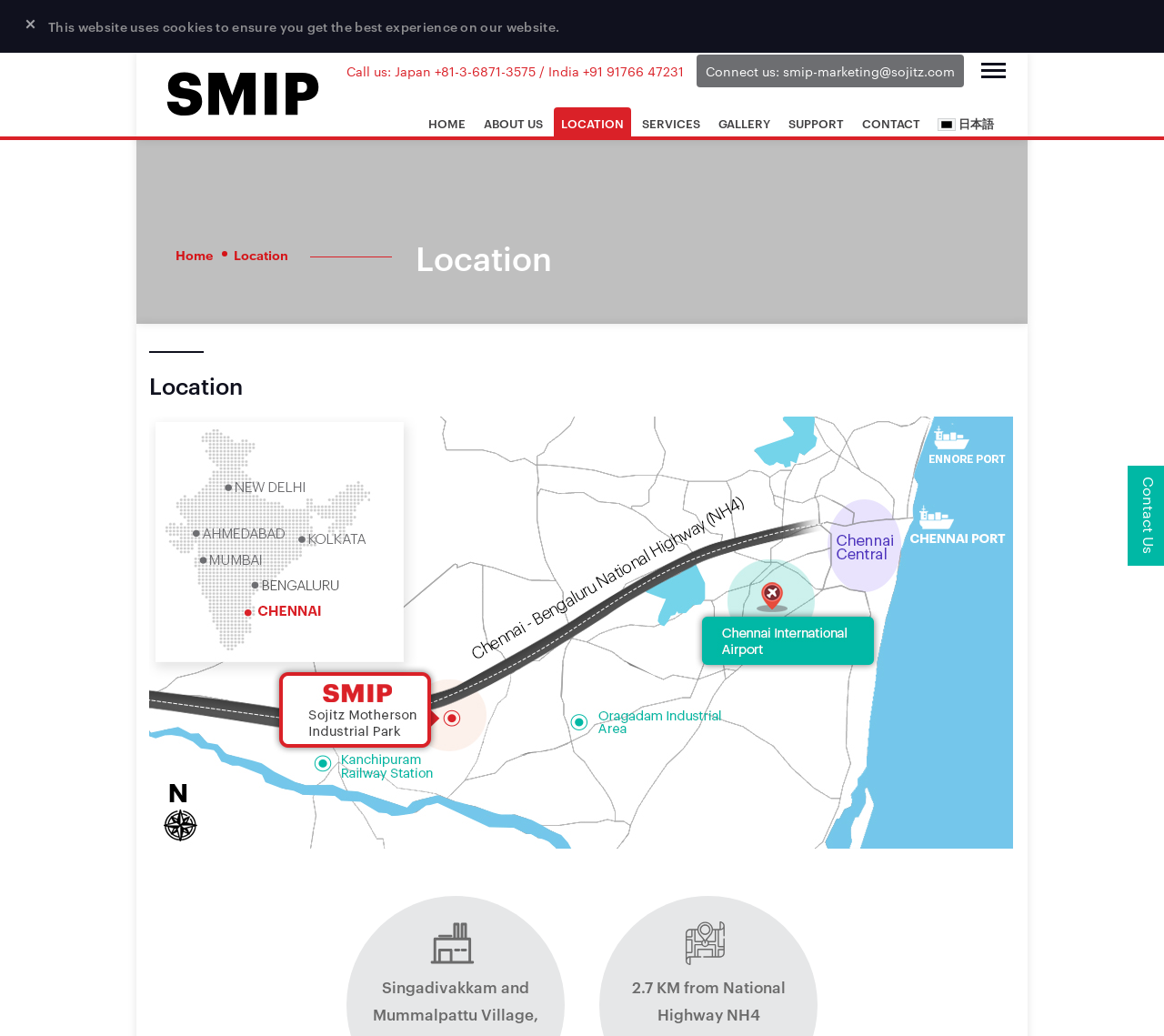Please find and report the bounding box coordinates of the element to click in order to perform the following action: "Visit the Sojitz Motherson Industrial Park website". The coordinates should be expressed as four float numbers between 0 and 1, in the format [left, top, right, bottom].

[0.138, 0.104, 0.279, 0.121]